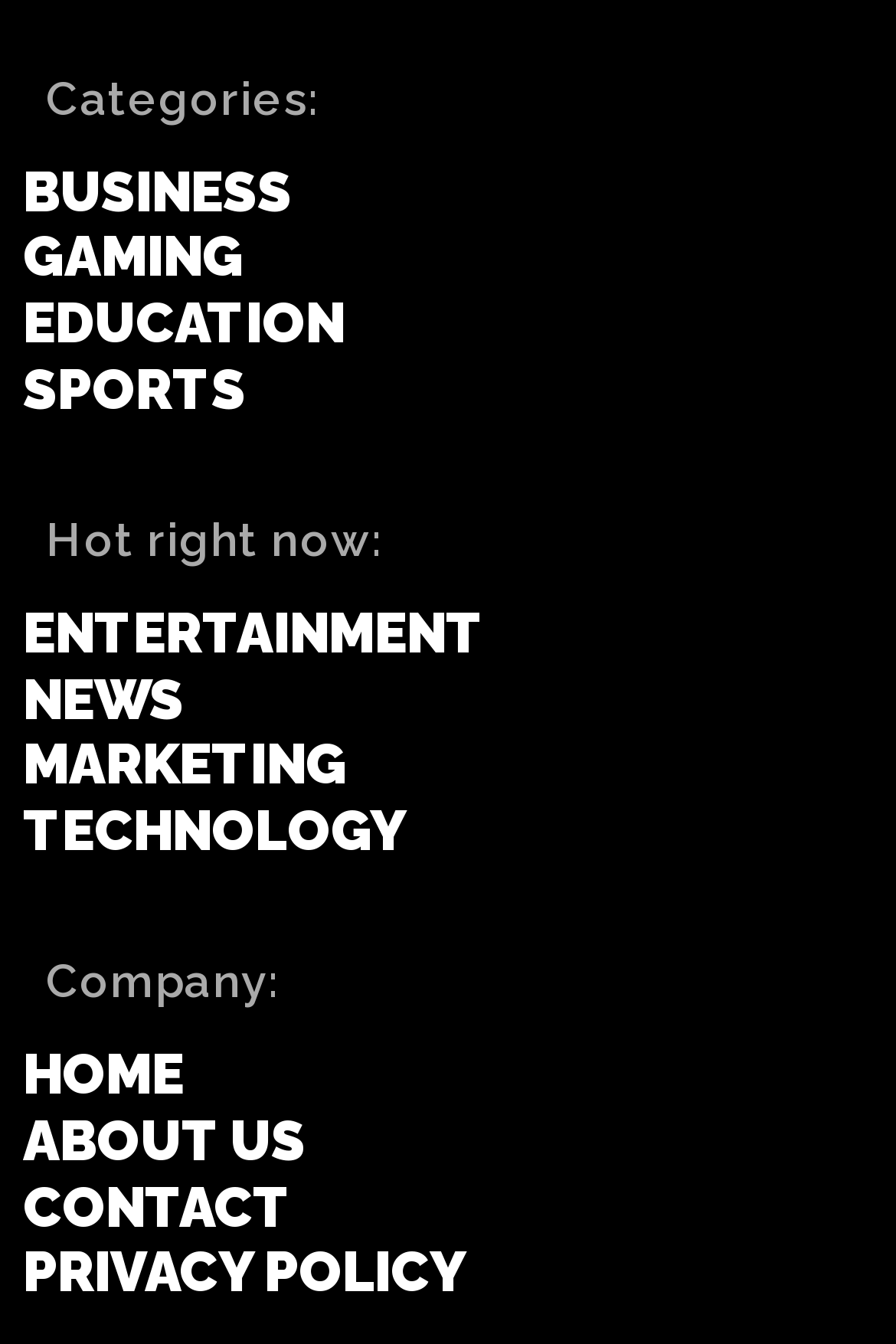Identify the bounding box coordinates for the element you need to click to achieve the following task: "Visit HOME page". Provide the bounding box coordinates as four float numbers between 0 and 1, in the form [left, top, right, bottom].

[0.026, 0.776, 0.949, 0.825]